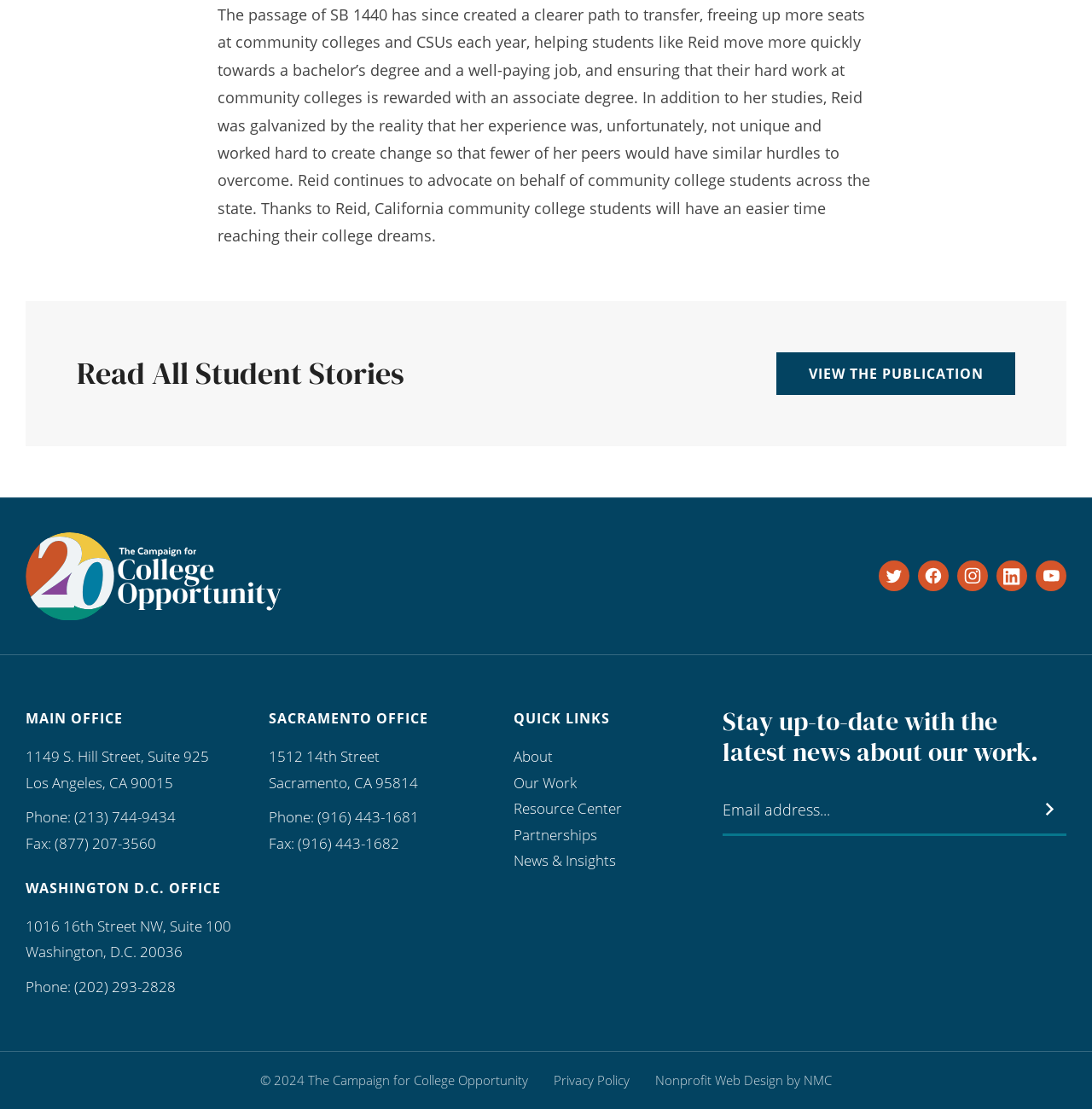Given the description "youtube", determine the bounding box of the corresponding UI element.

[0.948, 0.506, 0.977, 0.533]